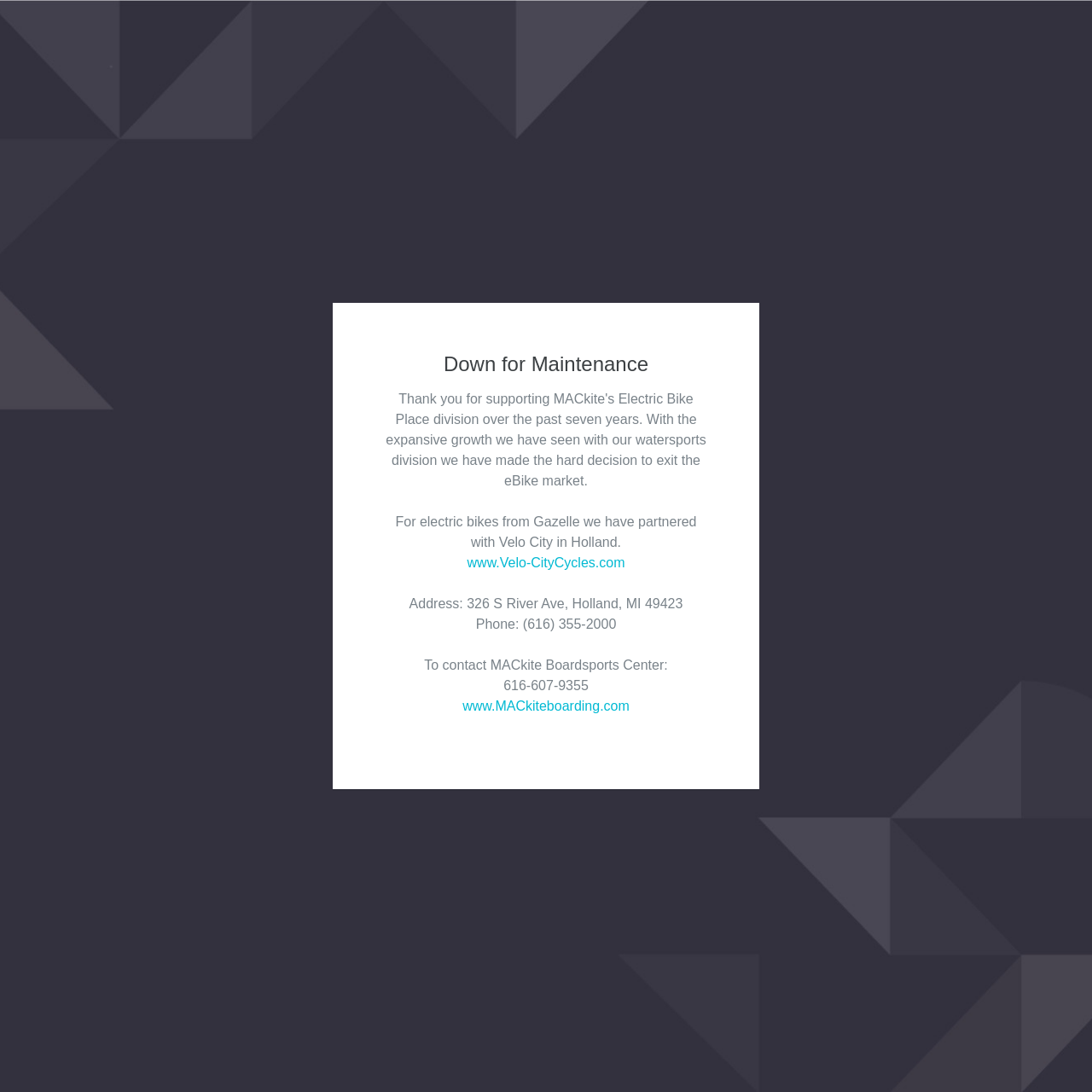Elaborate on the webpage's design and content in a detailed caption.

The webpage appears to be a maintenance page for a website, with a prominent header stating "Down for Maintenance". Below the header, there is a paragraph of text explaining that the website has partnered with Velo City in Holland for electric bikes from Gazelle. 

To the right of this text, there is a link to the Velo City Cycles website. 

Below this text, there is a section providing contact information, including an address at 326 S River Ave, Holland, MI 49423, a phone number of (616) 355-2000, and an additional contact method for MACkite Boardsports Center with a phone number of 616-607-9355. 

To the right of the MACkite Boardsports Center contact information, there is a link to the MACkiteboarding.com website.